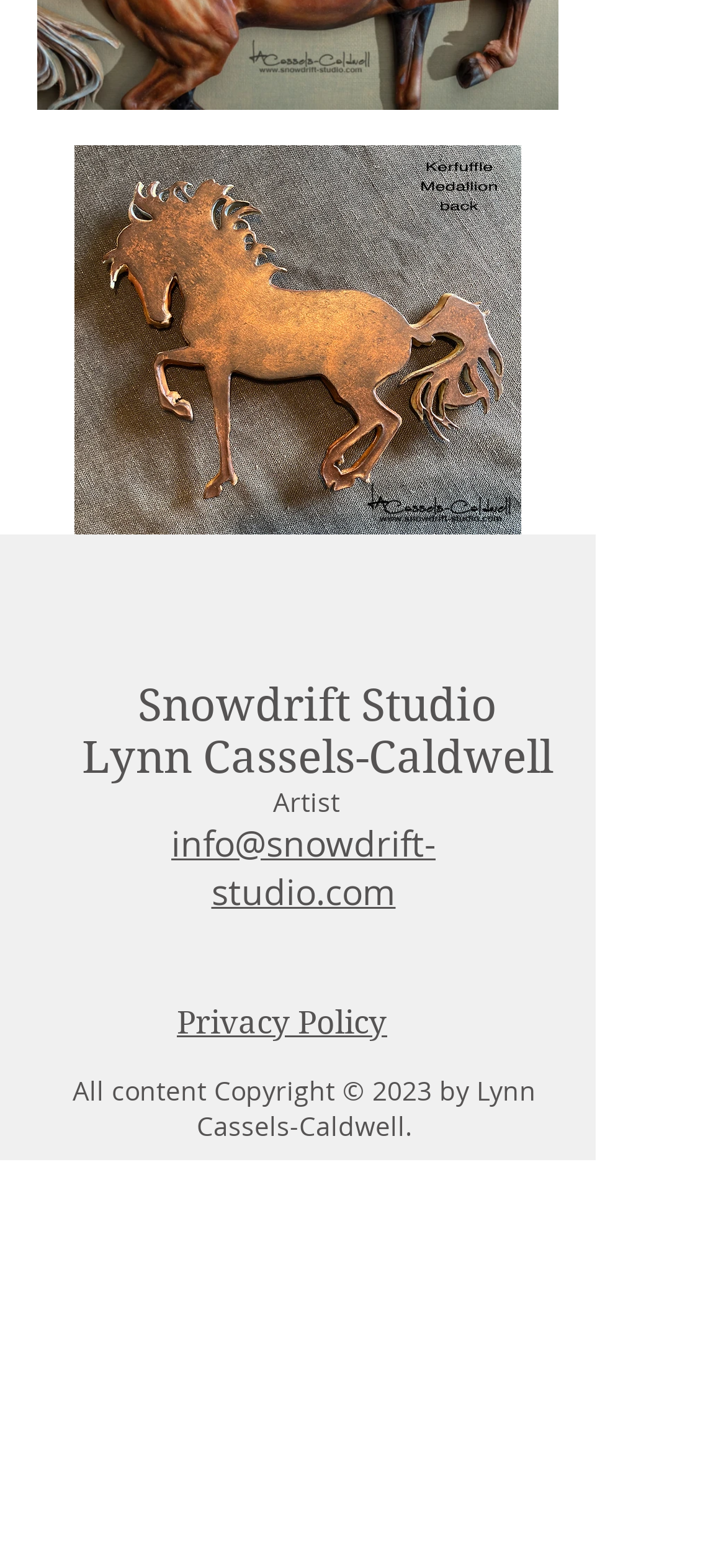Using the element description aria-label="White Instagram Icon", predict the bounding box coordinates for the UI element. Provide the coordinates in (top-left x, top-left y, bottom-right x, bottom-right y) format with values ranging from 0 to 1.

[0.421, 0.598, 0.51, 0.64]